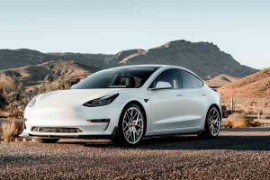Give a thorough description of the image, including any visible elements and their relationships.

A sleek white Tesla Model 3 stands elegantly against a backdrop of rugged mountains and a clear sky. The car is parked on a gravel road, showcasing its modern design and aerodynamic curves. Sunlight glints off the polished surface, accentuating its futuristic appeal. This image captures the essence of electric mobility and innovation, reflecting the growing interest in sustainable transportation solutions amidst the stunning natural scenery. The juxtaposition of the car against the mountainous landscape highlights the blend of technology and nature, emphasizing the shifting dynamics in the automotive industry towards greener alternatives.